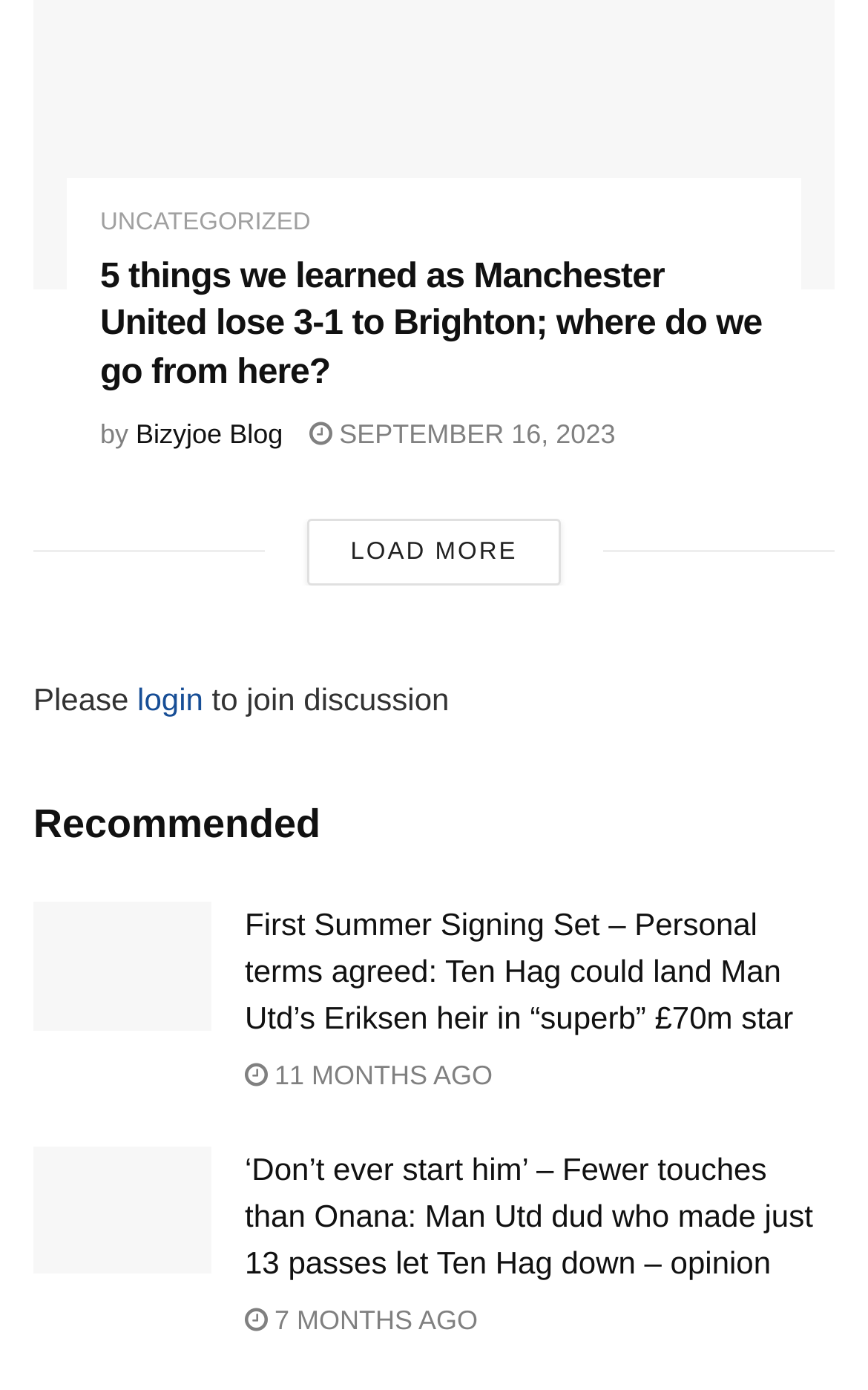Can you find the bounding box coordinates for the UI element given this description: "Load More"? Provide the coordinates as four float numbers between 0 and 1: [left, top, right, bottom].

[0.355, 0.373, 0.645, 0.421]